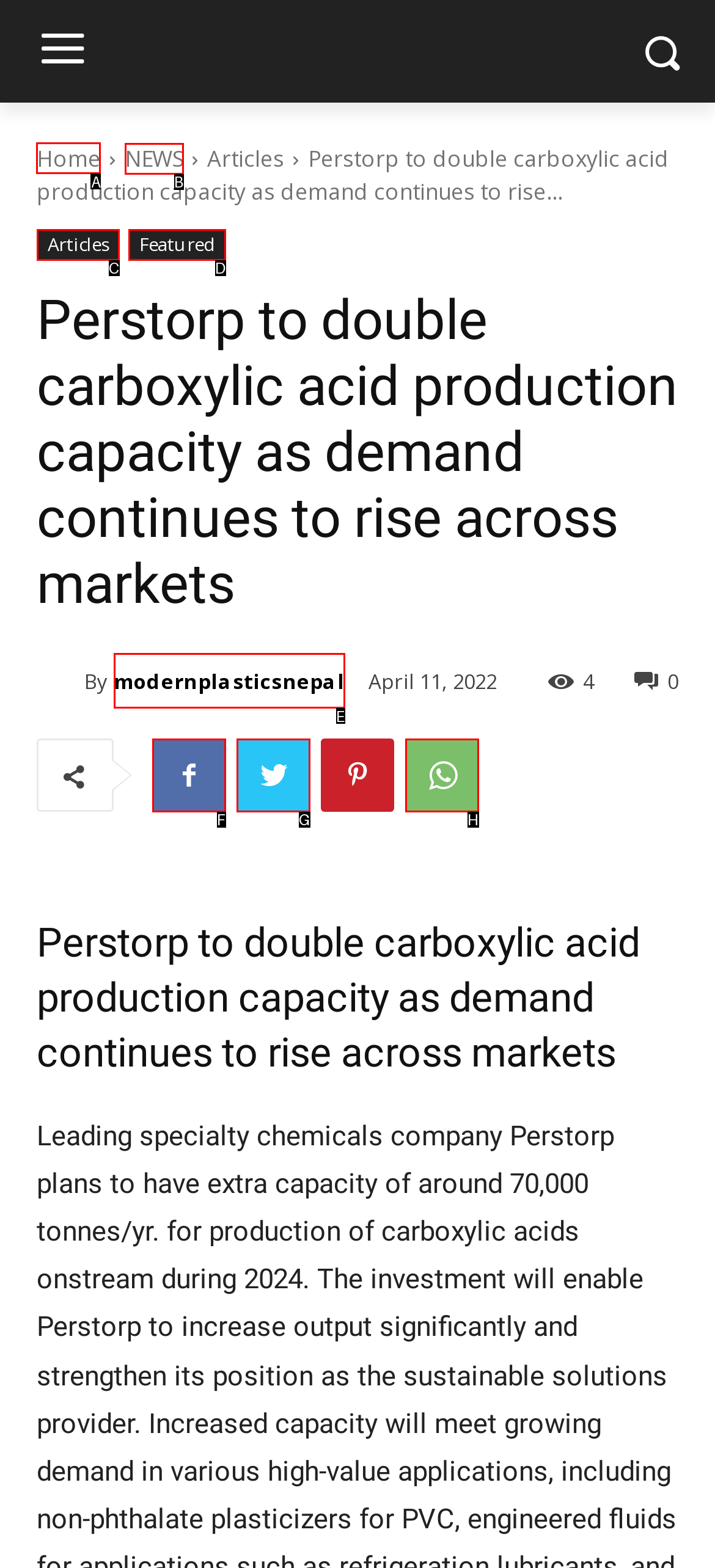Tell me which element should be clicked to achieve the following objective: Click the Cool Stuff To Buy Inc logo
Reply with the letter of the correct option from the displayed choices.

None